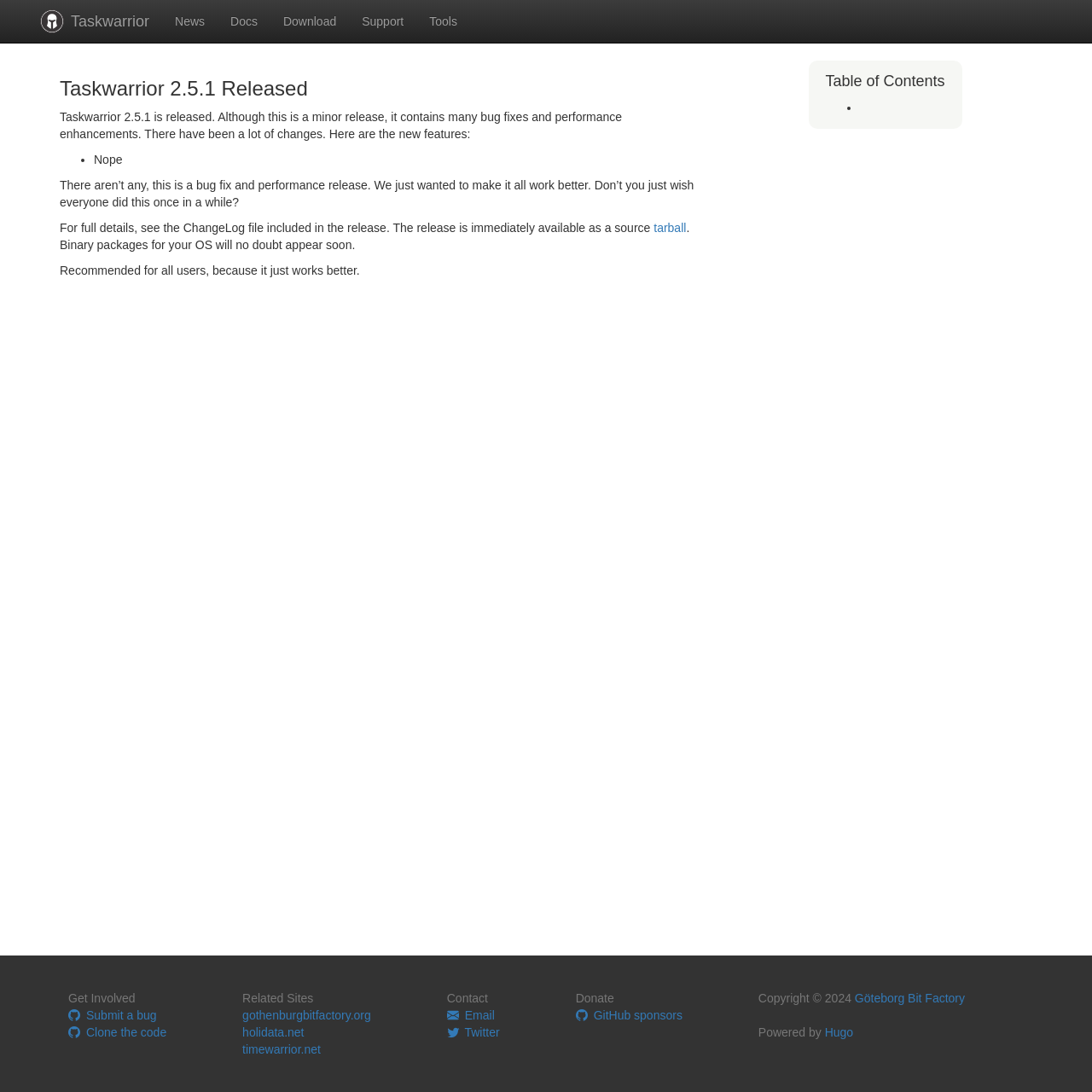Given the description "GitHub sponsors", determine the bounding box of the corresponding UI element.

[0.527, 0.923, 0.625, 0.936]